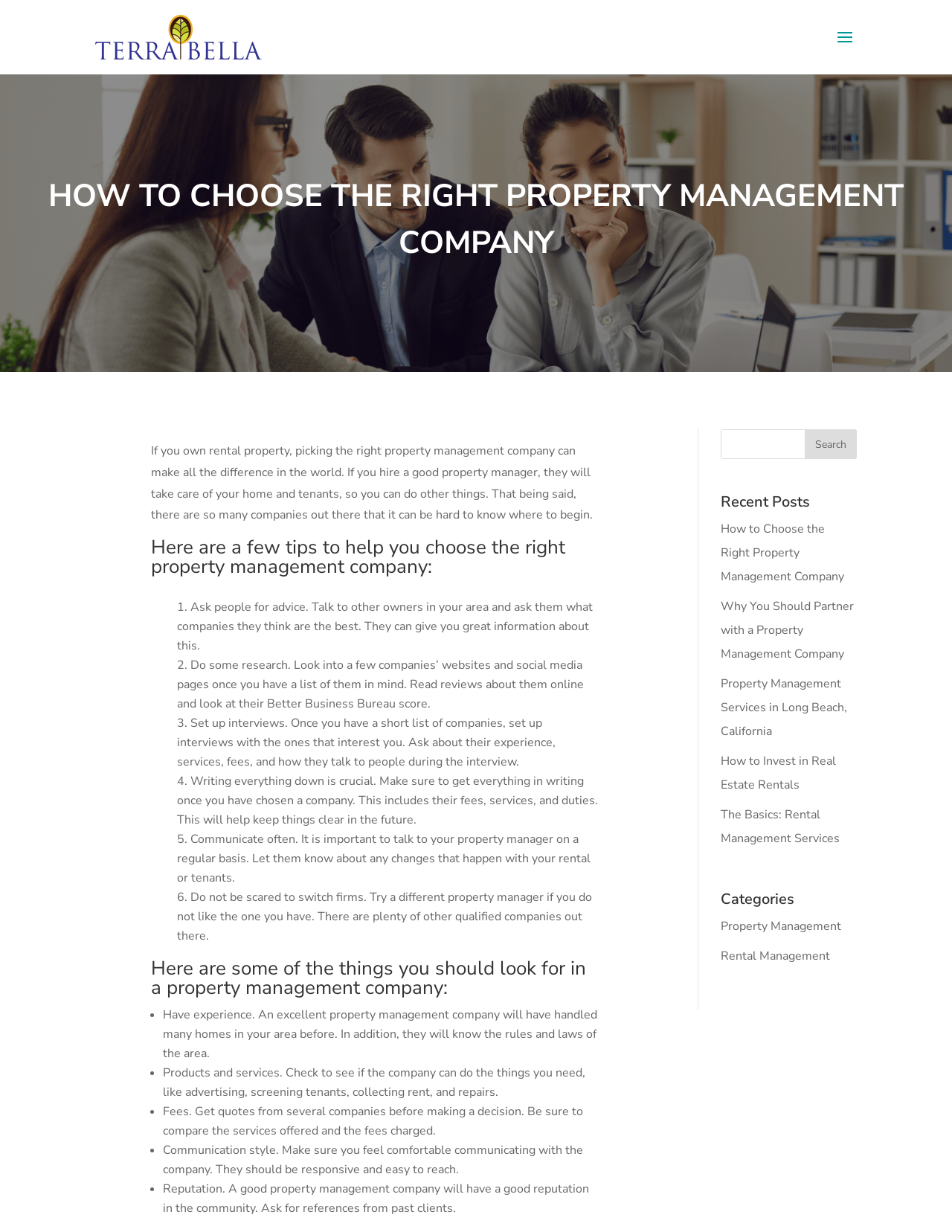Locate the bounding box coordinates of the element I should click to achieve the following instruction: "Read the article about How to Choose the Right Property Management Company".

[0.757, 0.423, 0.887, 0.475]